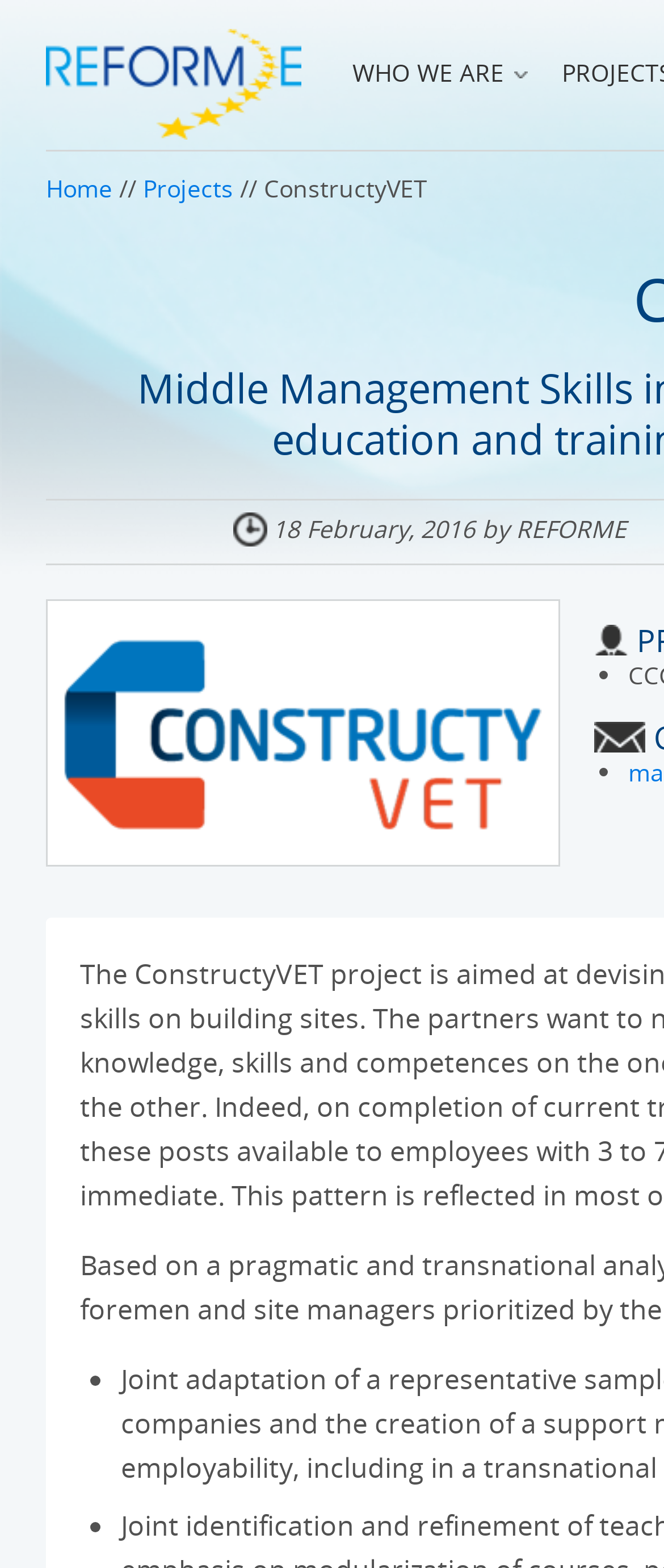What is the name of the project or initiative?
Make sure to answer the question with a detailed and comprehensive explanation.

The static text element 'ConstructyVET' and the image element with the same text suggest that ConstructyVET is the name of a project or initiative.